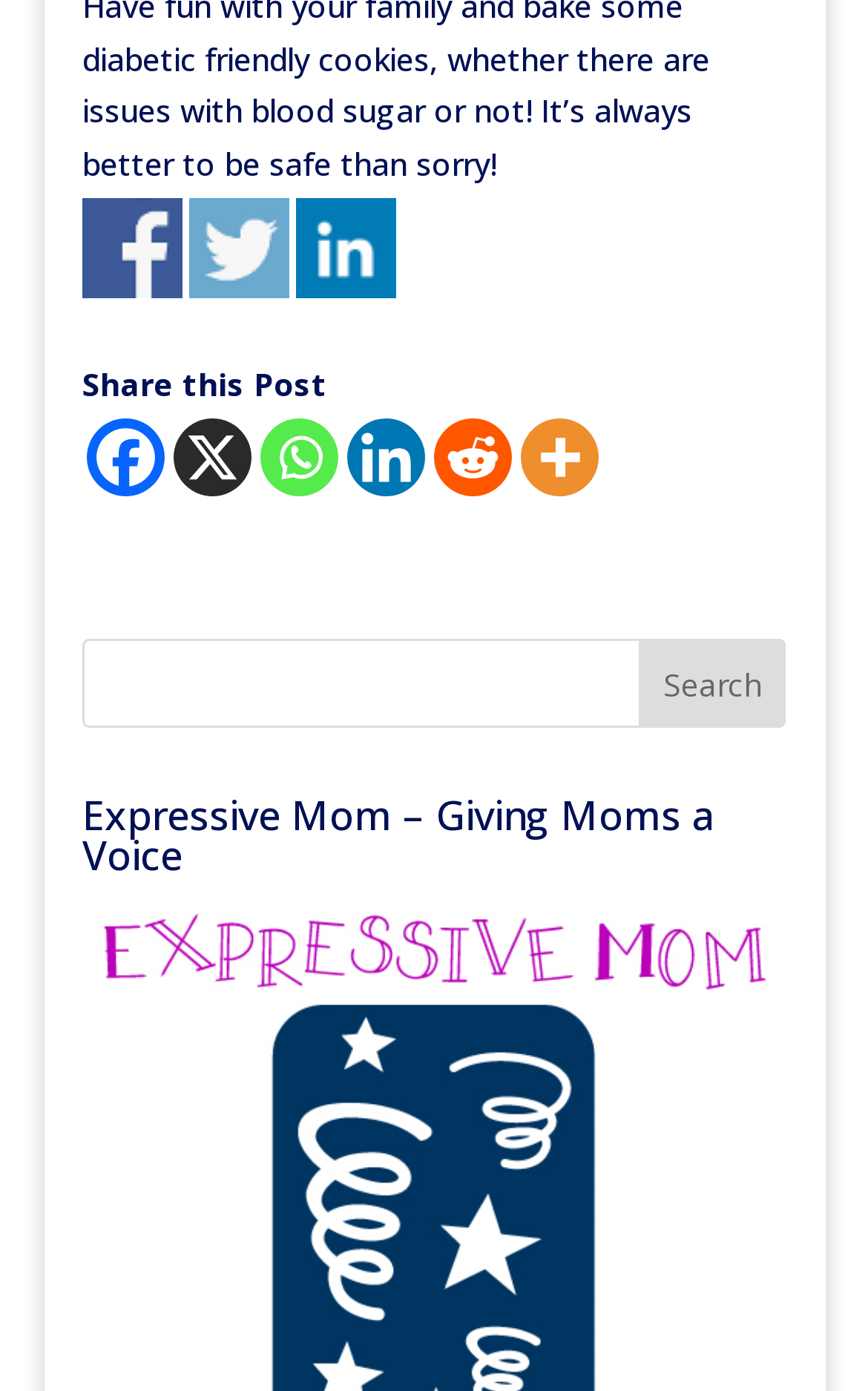What is the position of the 'More' button?
Provide a one-word or short-phrase answer based on the image.

Bottom right